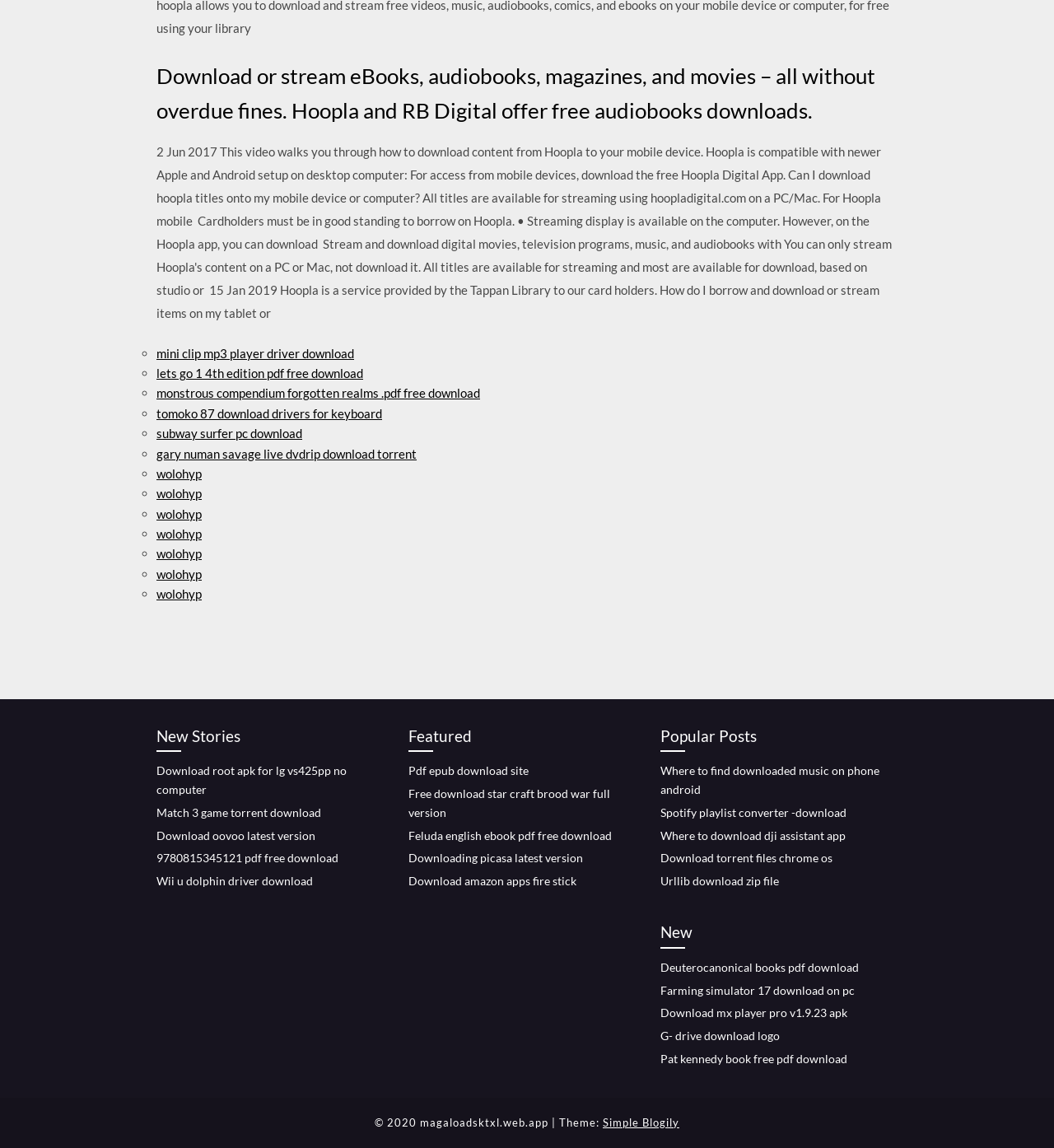Predict the bounding box coordinates of the area that should be clicked to accomplish the following instruction: "Explore New Stories". The bounding box coordinates should consist of four float numbers between 0 and 1, i.e., [left, top, right, bottom].

[0.148, 0.63, 0.359, 0.655]